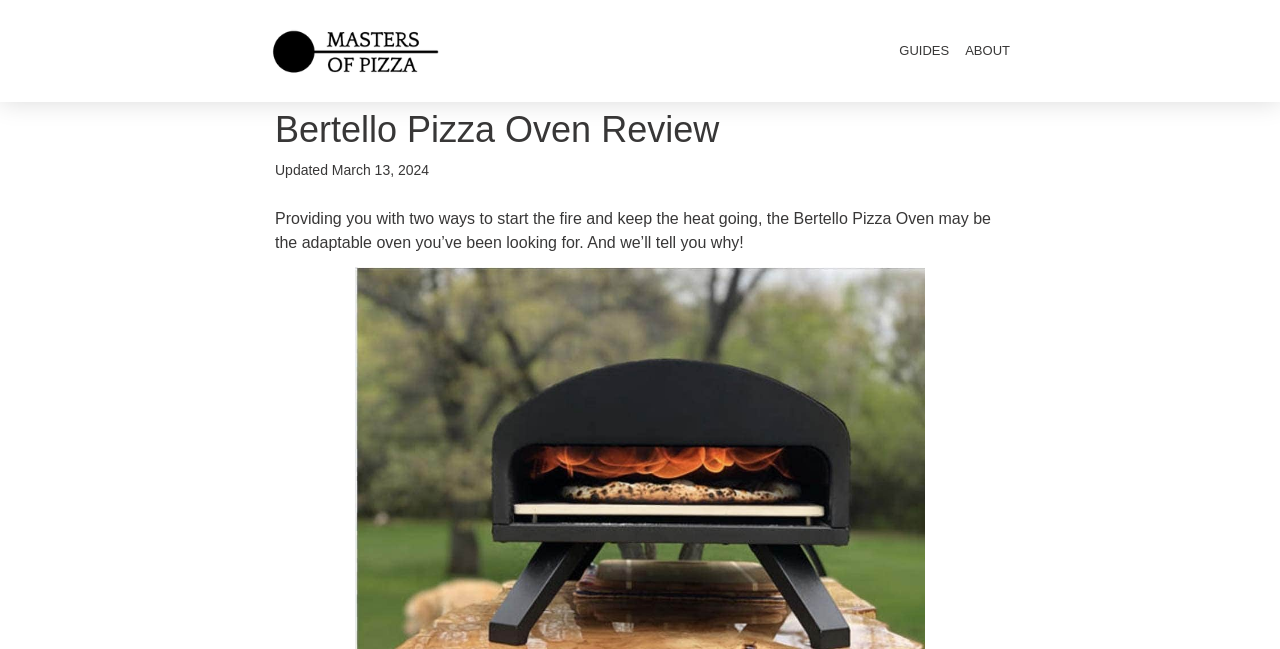What is the name of the logo on the top left?
Give a one-word or short phrase answer based on the image.

Masters of Pizza